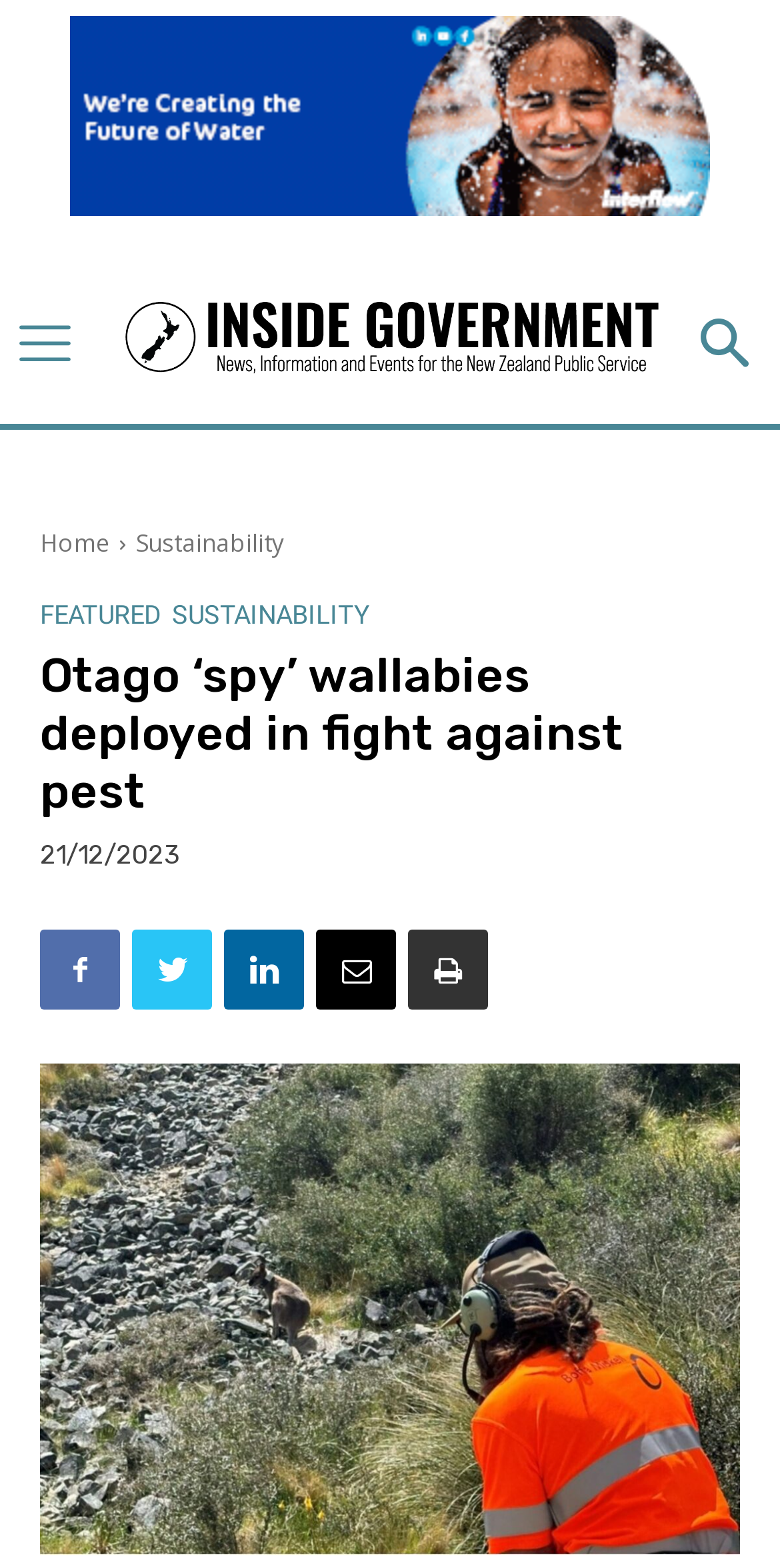Respond to the following question with a brief word or phrase:
How many social media icons are in the article?

4